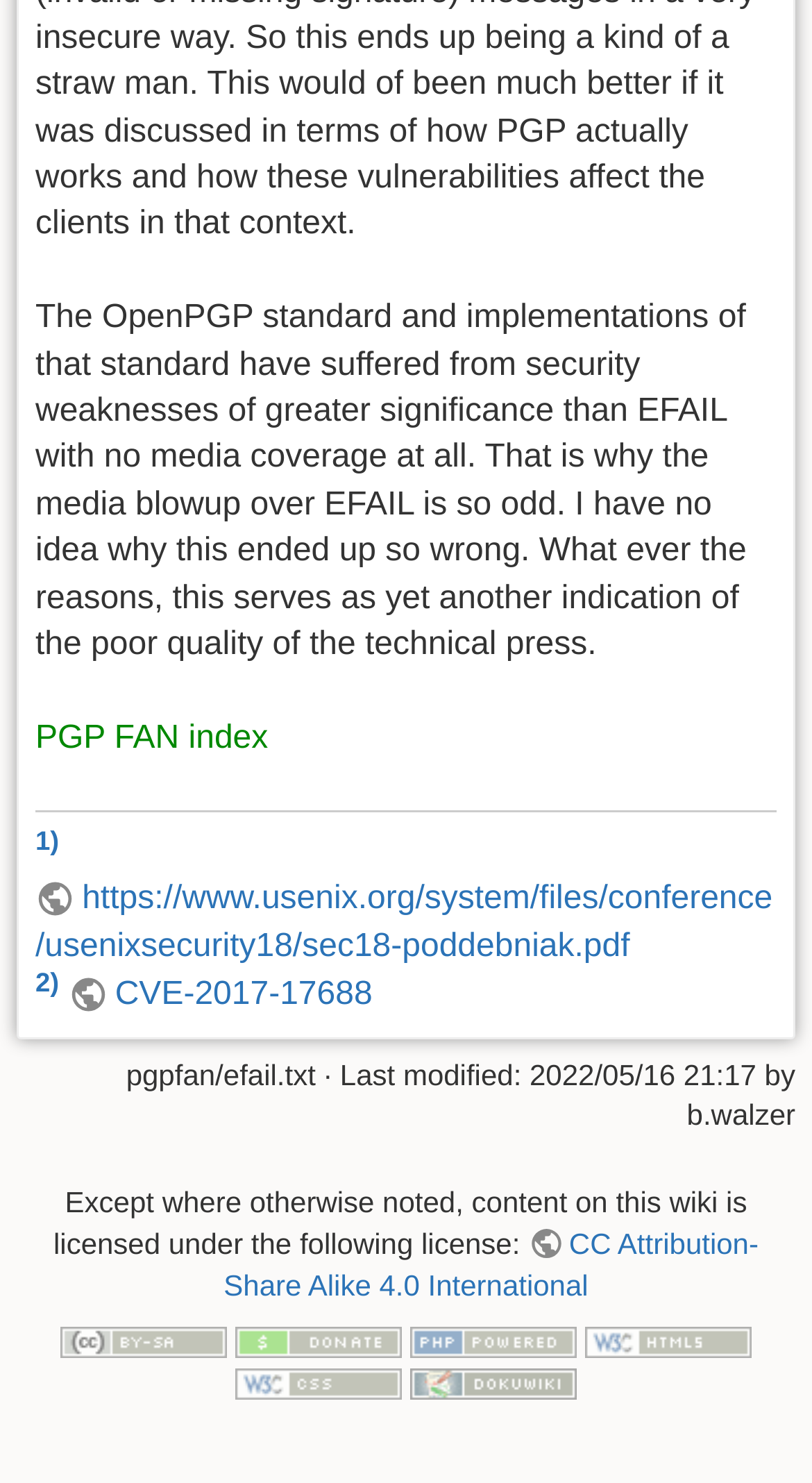Please identify the bounding box coordinates of the region to click in order to complete the task: "Click on the link to read about Mulatu Astatke, Father of Ethiopian Jazz". The coordinates must be four float numbers between 0 and 1, specified as [left, top, right, bottom].

None